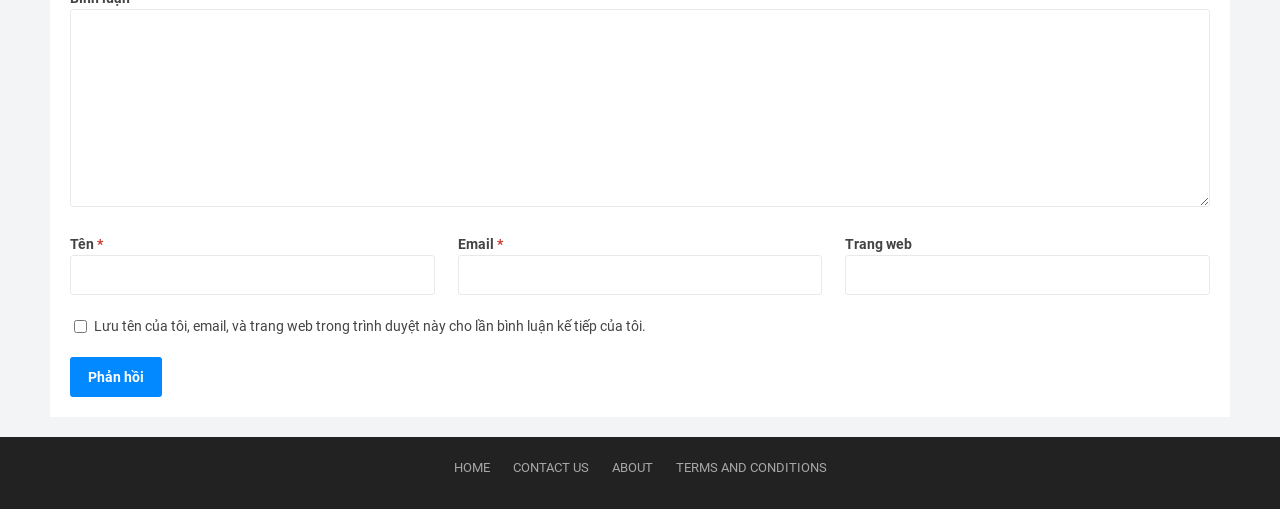Determine the bounding box coordinates for the HTML element mentioned in the following description: "About". The coordinates should be a list of four floats ranging from 0 to 1, represented as [left, top, right, bottom].

[0.478, 0.904, 0.51, 0.933]